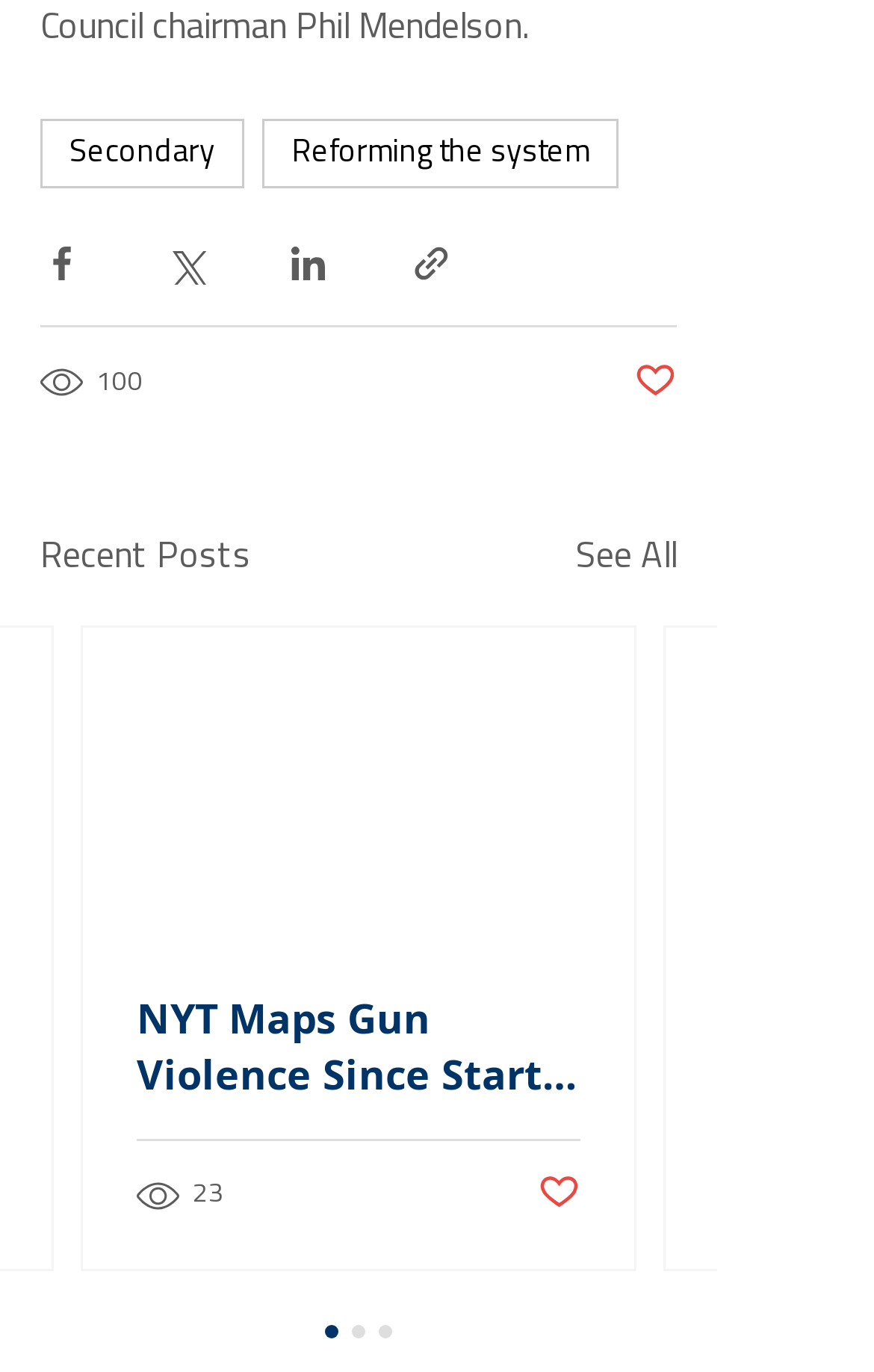Please find the bounding box coordinates of the element that must be clicked to perform the given instruction: "View NYT Maps Gun Violence Since Start Of Pandemic". The coordinates should be four float numbers from 0 to 1, i.e., [left, top, right, bottom].

[0.156, 0.722, 0.664, 0.804]